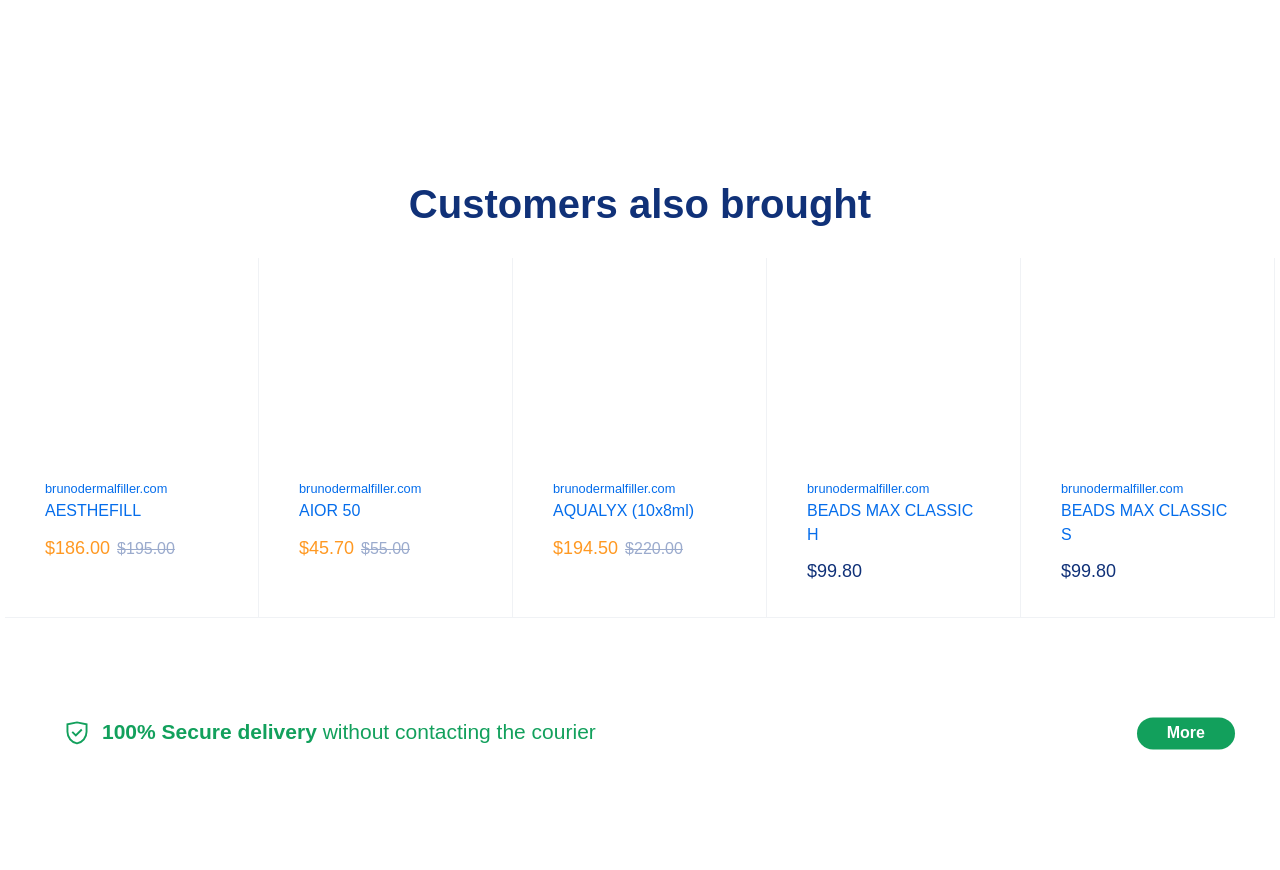Please answer the following question as detailed as possible based on the image: 
What is the secure delivery promise?

I found the secure delivery promise by looking at the StaticText elements with the text '100% Secure delivery' and 'without contacting the courier' which are next to the image element.